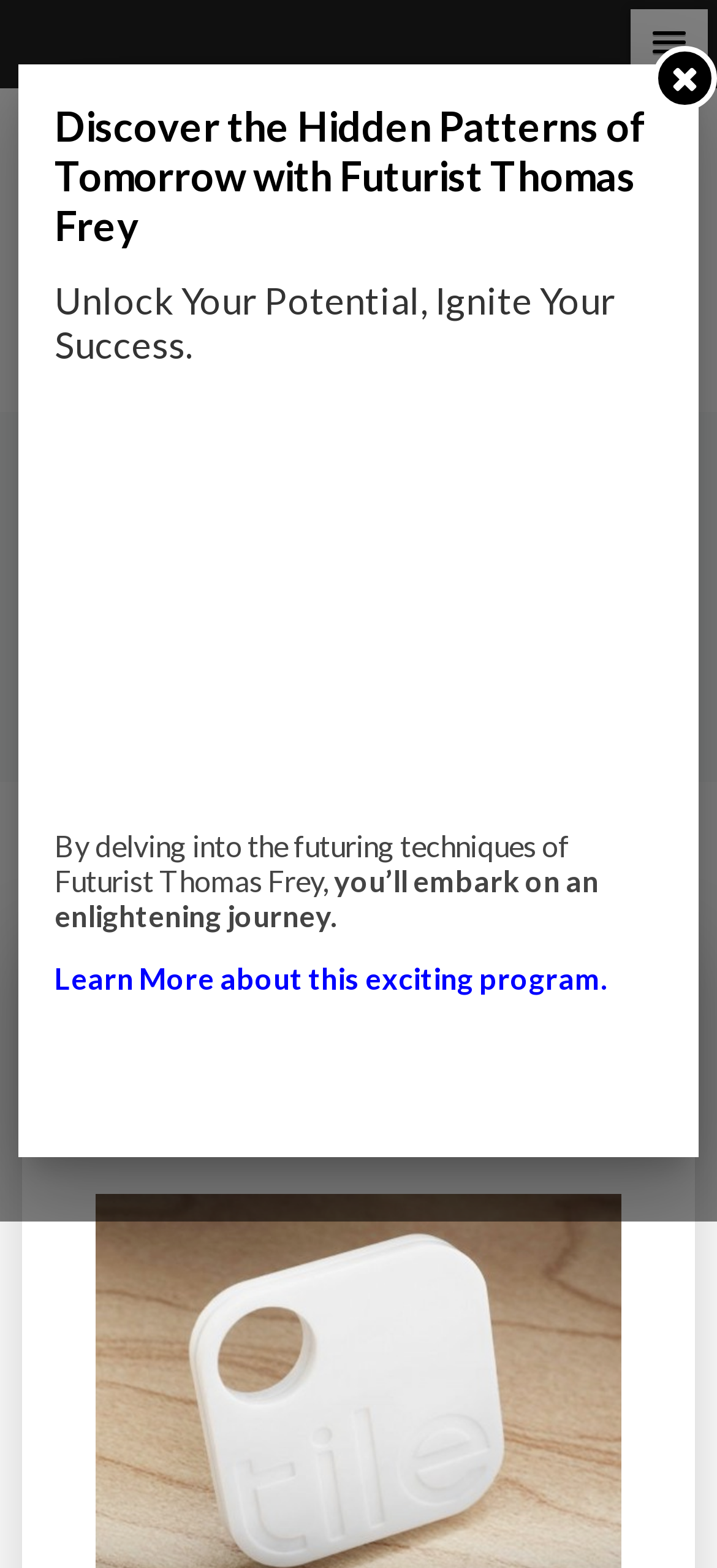Please mark the bounding box coordinates of the area that should be clicked to carry out the instruction: "Learn more about this exciting program".

[0.076, 0.612, 0.848, 0.634]